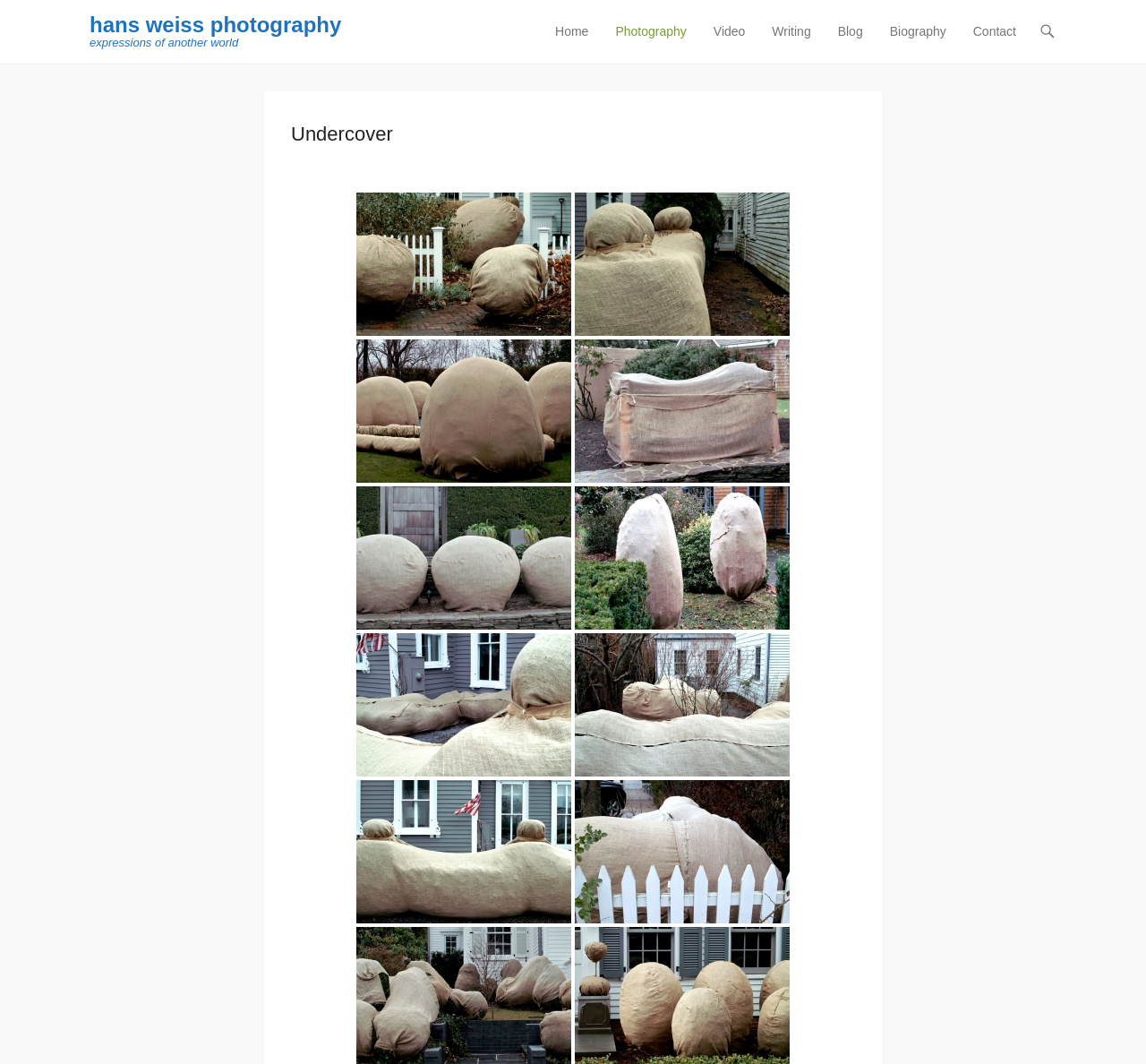Locate the bounding box coordinates of the element that needs to be clicked to carry out the instruction: "open the 'Photography' page". The coordinates should be given as four float numbers ranging from 0 to 1, i.e., [left, top, right, bottom].

[0.529, 0.021, 0.607, 0.059]